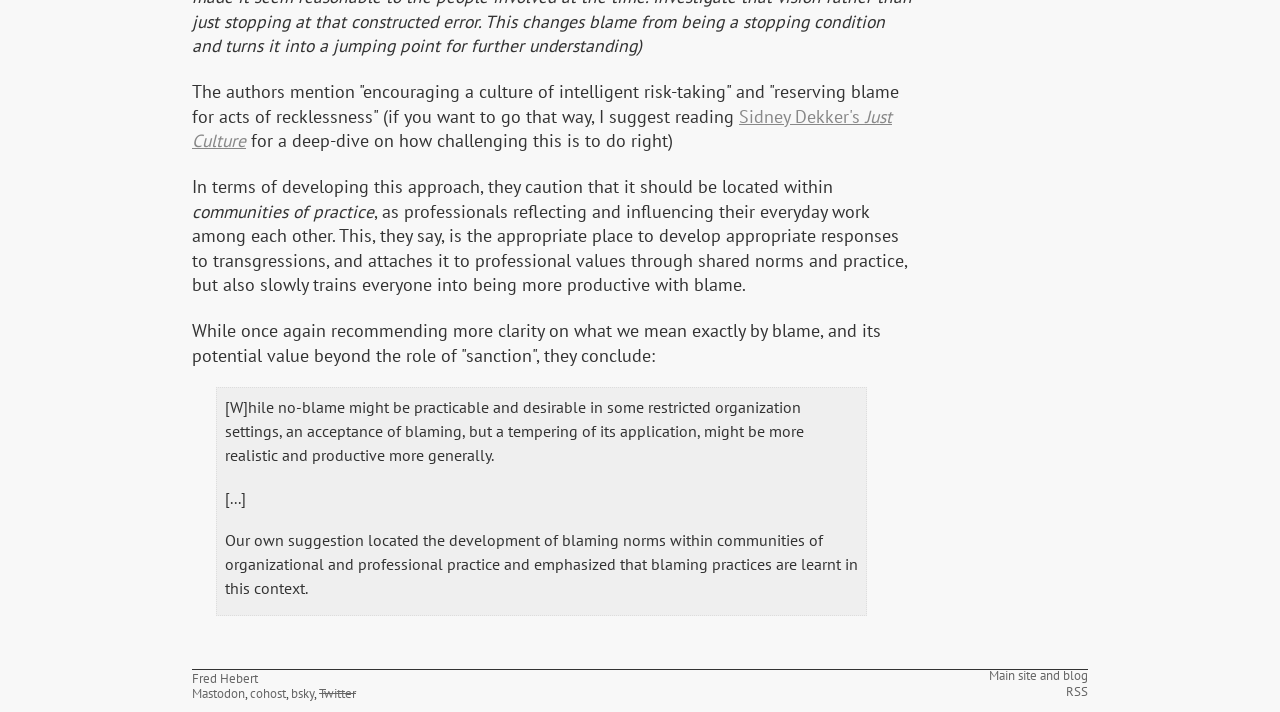What is the topic of the text?
Answer briefly with a single word or phrase based on the image.

Blame and risk-taking